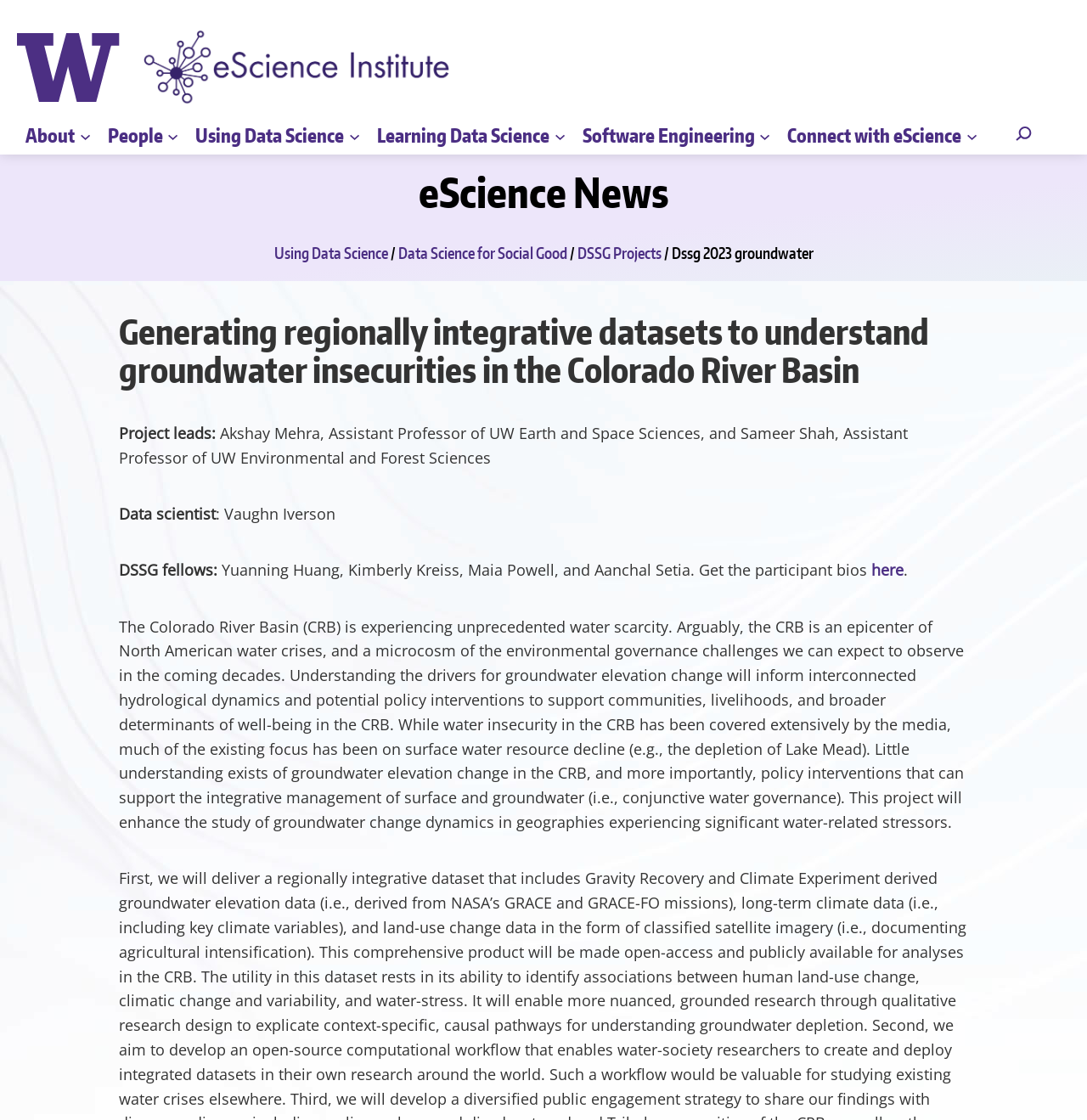Determine the bounding box coordinates of the UI element described by: "DSSG Projects".

[0.54, 0.218, 0.643, 0.234]